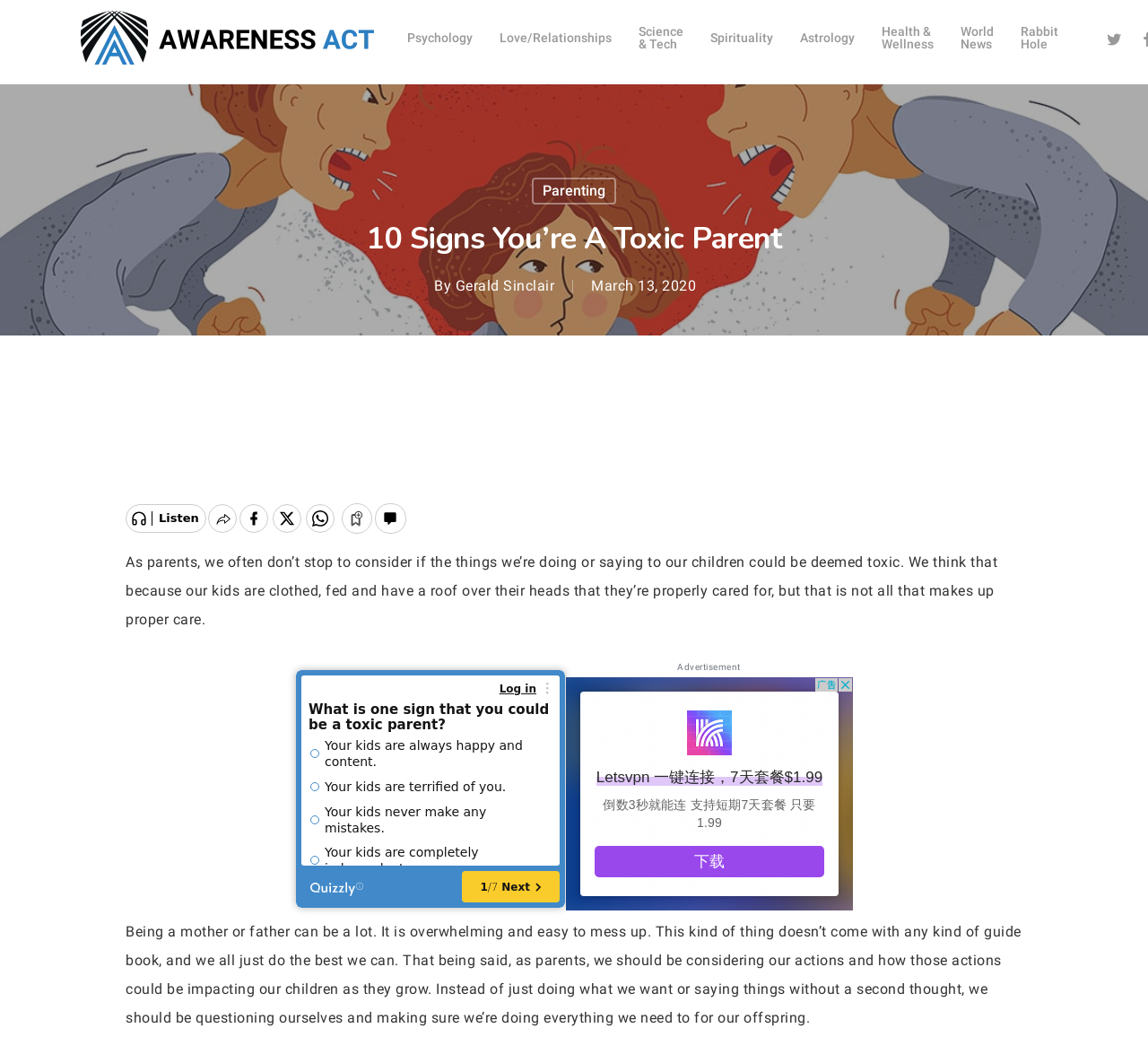Determine the bounding box coordinates of the clickable element necessary to fulfill the instruction: "search for something". Provide the coordinates as four float numbers within the 0 to 1 range, i.e., [left, top, right, bottom].

[0.07, 0.157, 0.93, 0.222]